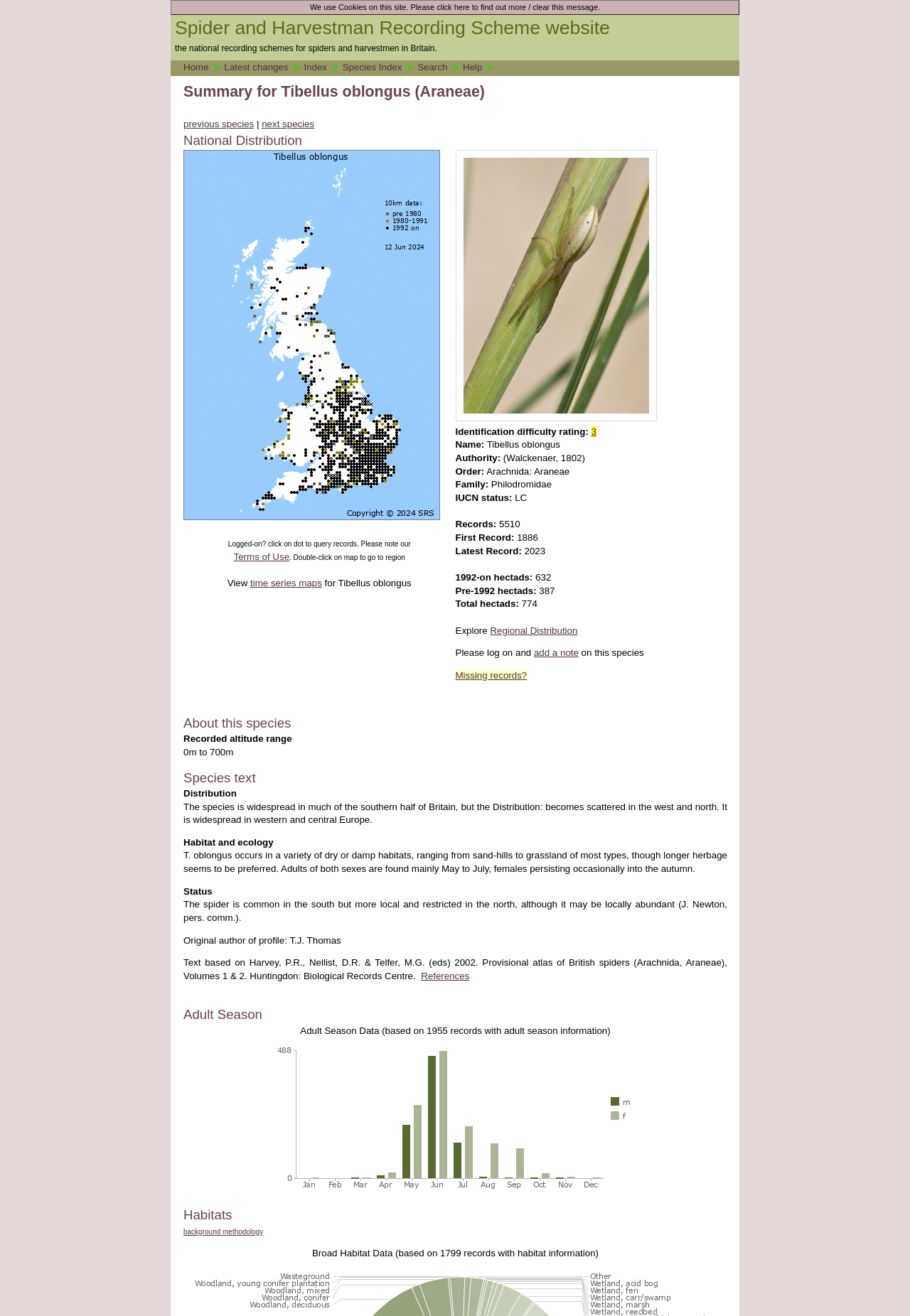Identify the text that serves as the heading for the webpage and generate it.

Summary for Tibellus oblongus (Araneae)